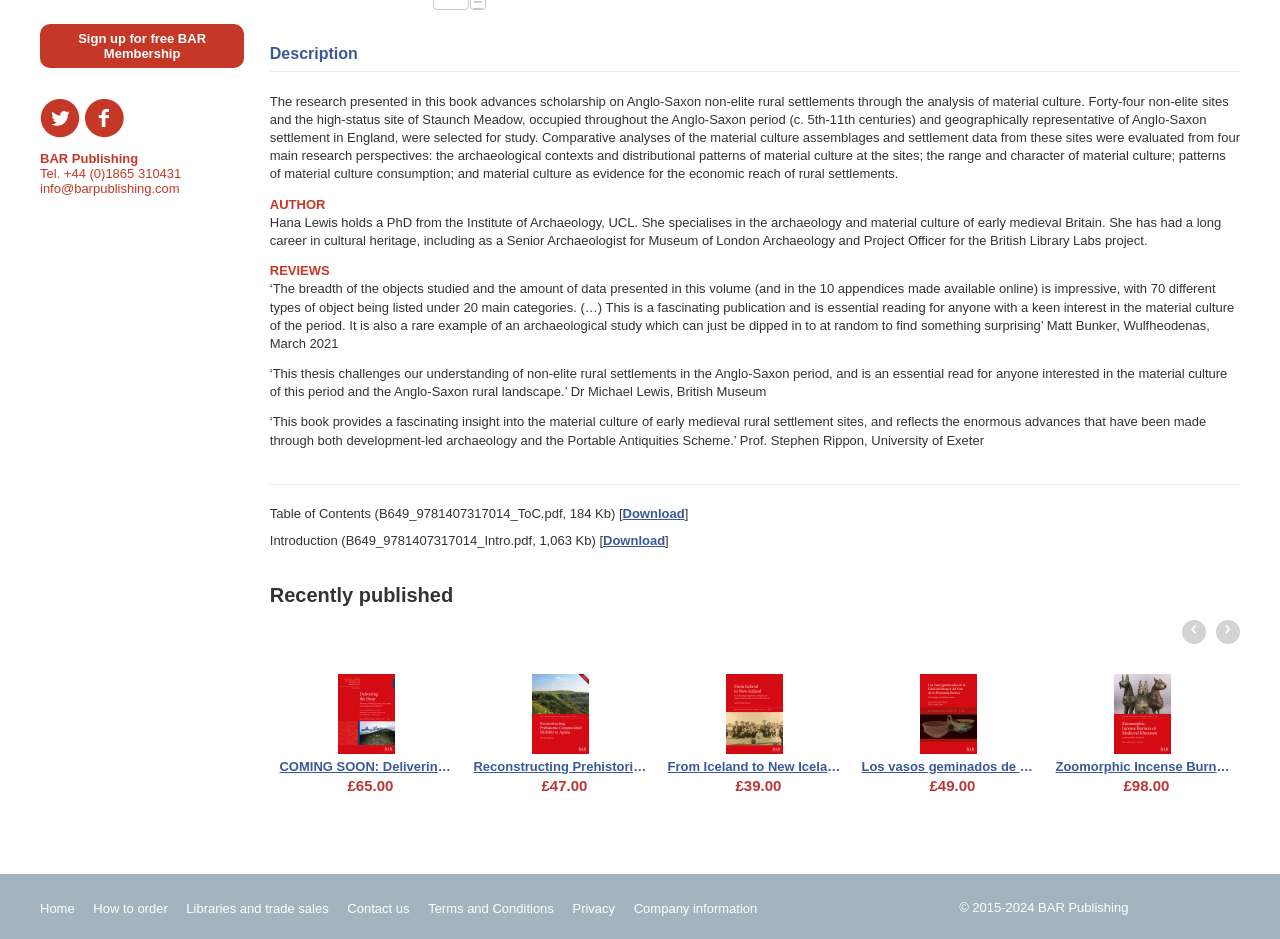Provide the bounding box coordinates of the HTML element this sentence describes: "How to order". The bounding box coordinates consist of four float numbers between 0 and 1, i.e., [left, top, right, bottom].

[0.073, 0.959, 0.131, 0.975]